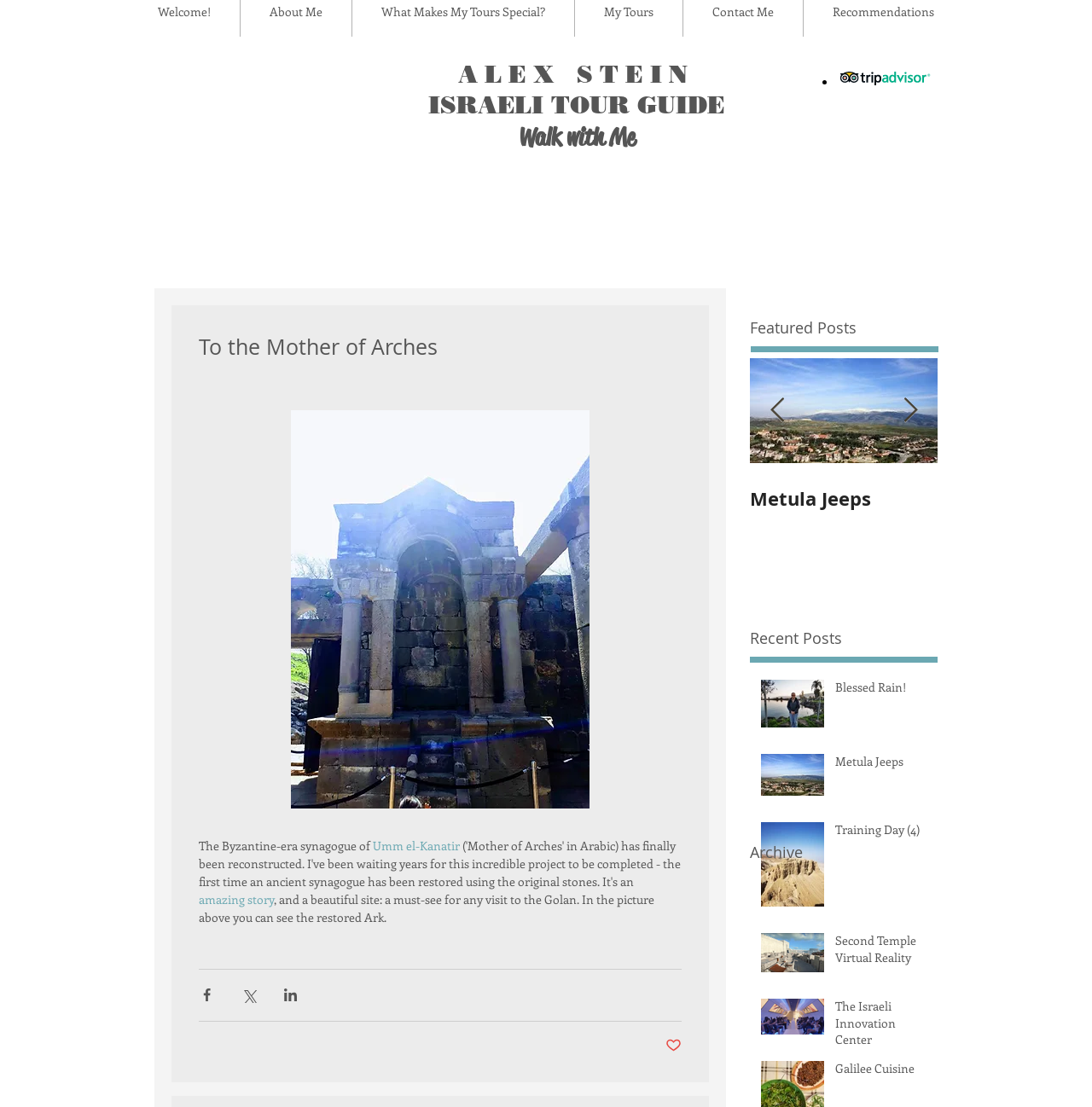Bounding box coordinates are specified in the format (top-left x, top-left y, bottom-right x, bottom-right y). All values are floating point numbers bounded between 0 and 1. Please provide the bounding box coordinate of the region this sentence describes: Galilee Cuisine

[0.765, 0.958, 0.849, 0.979]